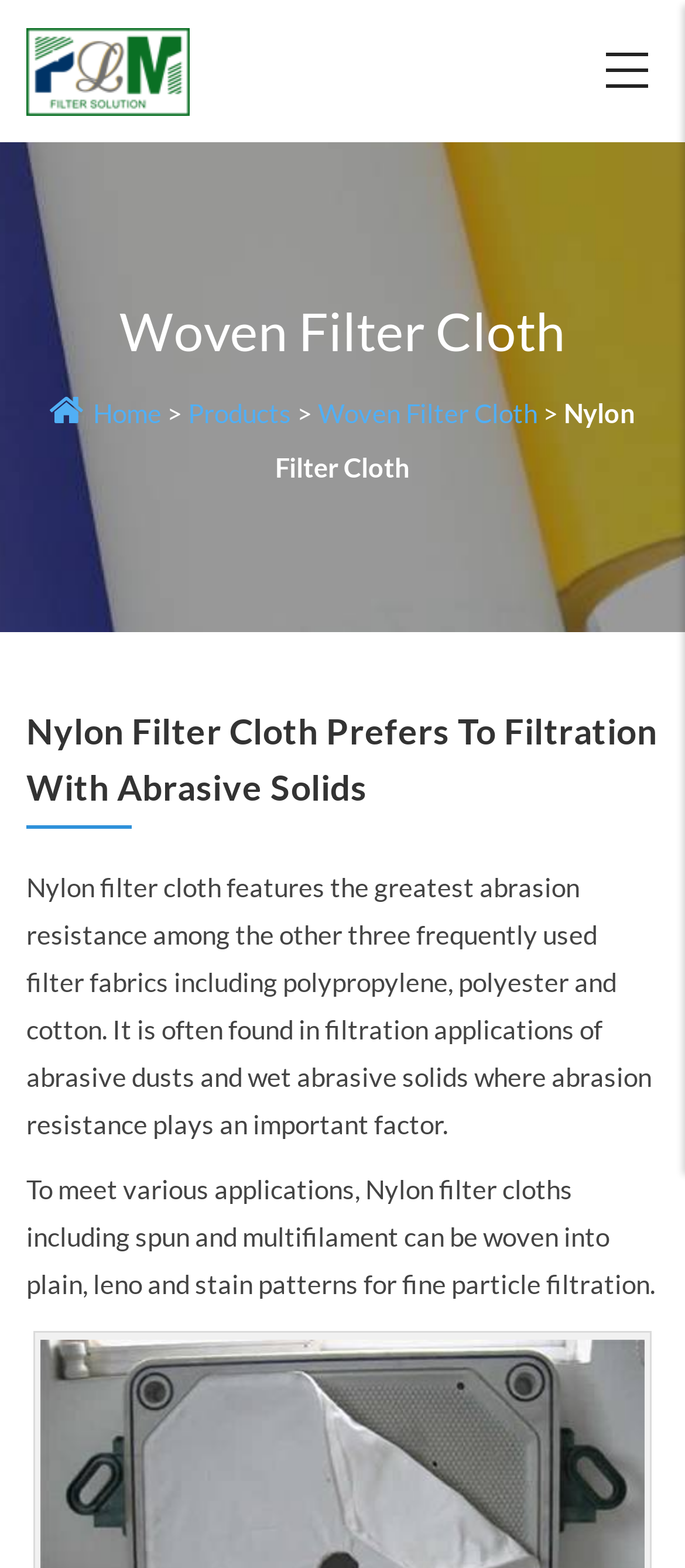Given the element description Woven Filter Cloth, identify the bounding box coordinates for the UI element on the webpage screenshot. The format should be (top-left x, top-left y, bottom-right x, bottom-right y), with values between 0 and 1.

[0.464, 0.253, 0.785, 0.273]